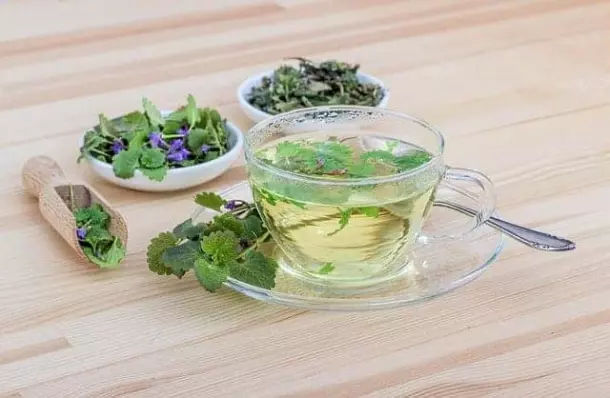Break down the image and provide a full description, noting any significant aspects.

The image showcases a soothing herbal tea elegantly displayed in a clear glass cup. The tea, infused with fresh herbs, is accompanied by plates of loose herbs, including vibrant green leaves and delicate purple flowers. A wooden scoop rests beside the cup, suggesting the preparation of the tea from these natural ingredients. The setting, with a warm wooden surface, emphasizes the natural essence of herbal remedies. This scene evokes a sense of tranquility and holistic wellness, highlighting the therapeutic benefits of herbal teas in a comprehensive natural approach to health and weight loss.